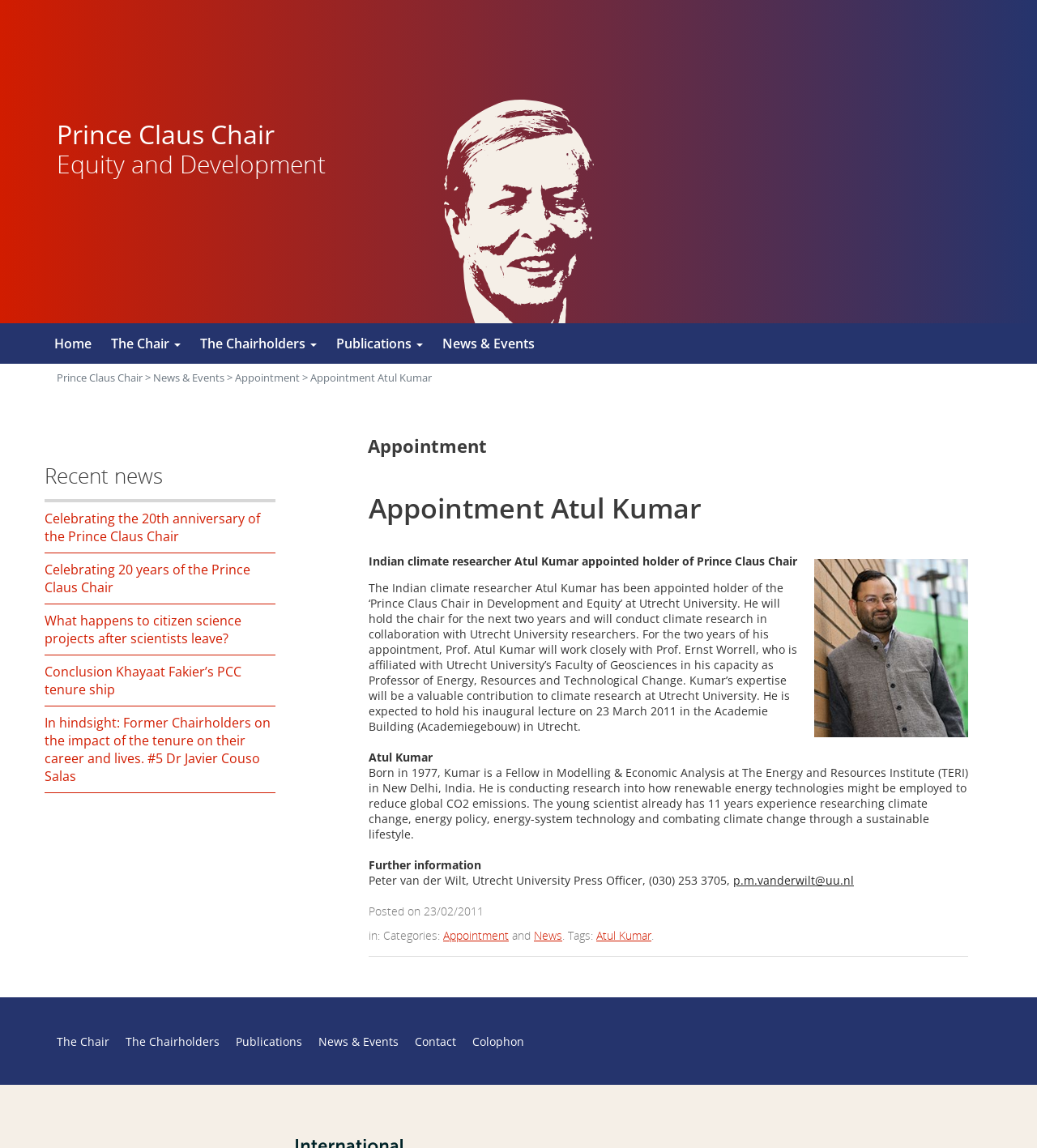What is the name of the faculty where Prof. Ernst Worrell is affiliated?
Answer the question in a detailed and comprehensive manner.

The answer can be found in the article section of the webpage, where it is stated that 'Prof. Atul Kumar will work closely with Prof. Ernst Worrell, who is affiliated with Utrecht University’s Faculty of Geosciences in his capacity as Professor of Energy, Resources and Technological Change.'